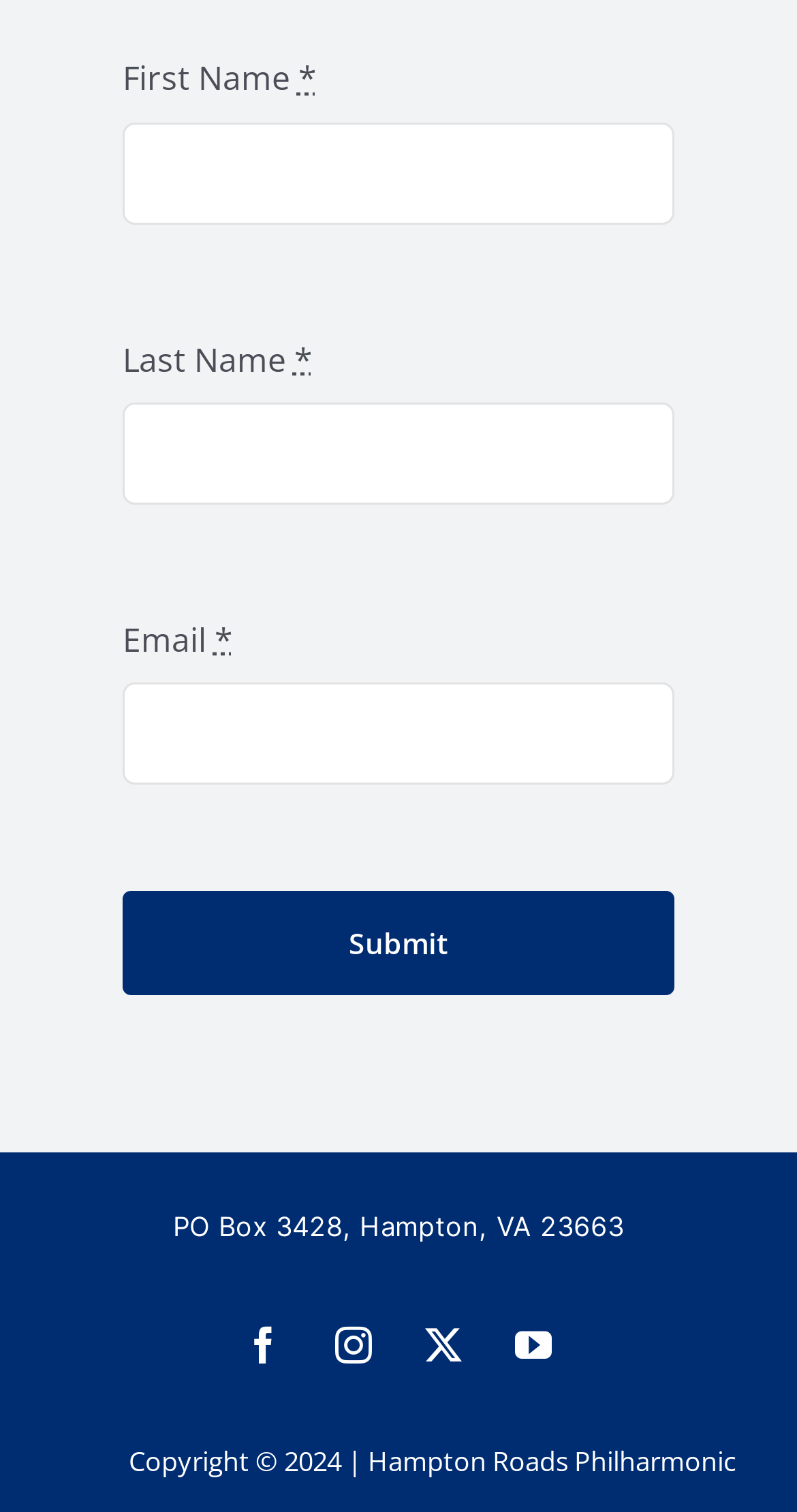Locate the UI element described by Submit in the provided webpage screenshot. Return the bounding box coordinates in the format (top-left x, top-left y, bottom-right x, bottom-right y), ensuring all values are between 0 and 1.

[0.154, 0.59, 0.846, 0.659]